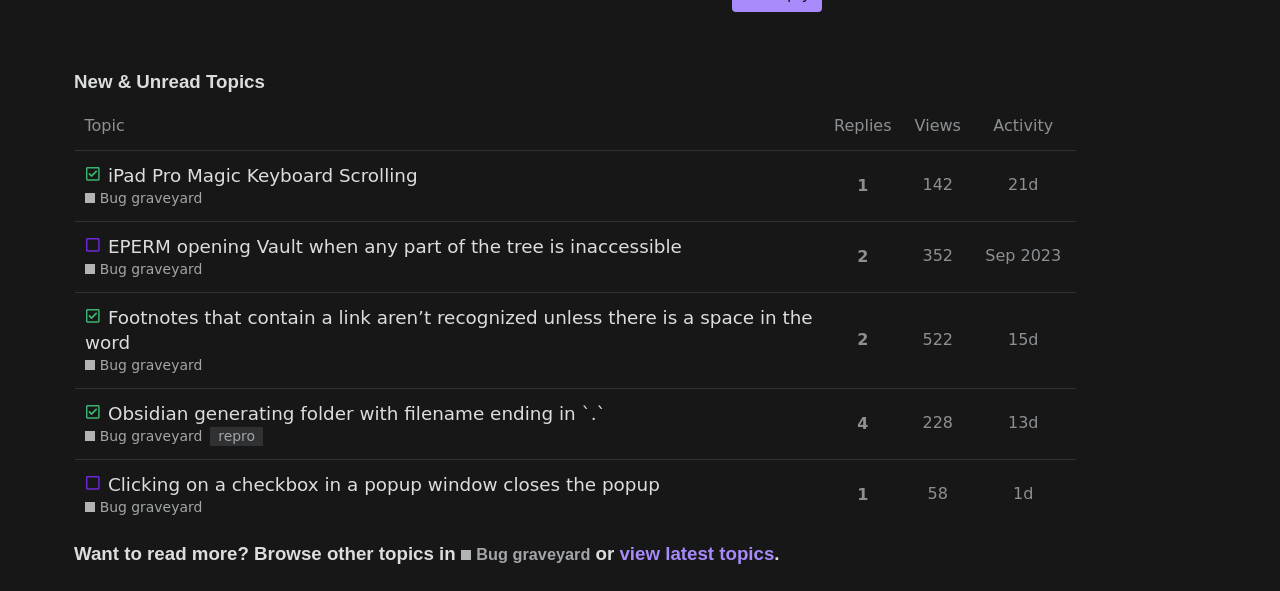Find the bounding box coordinates of the area to click in order to follow the instruction: "read the article titled Game on".

None